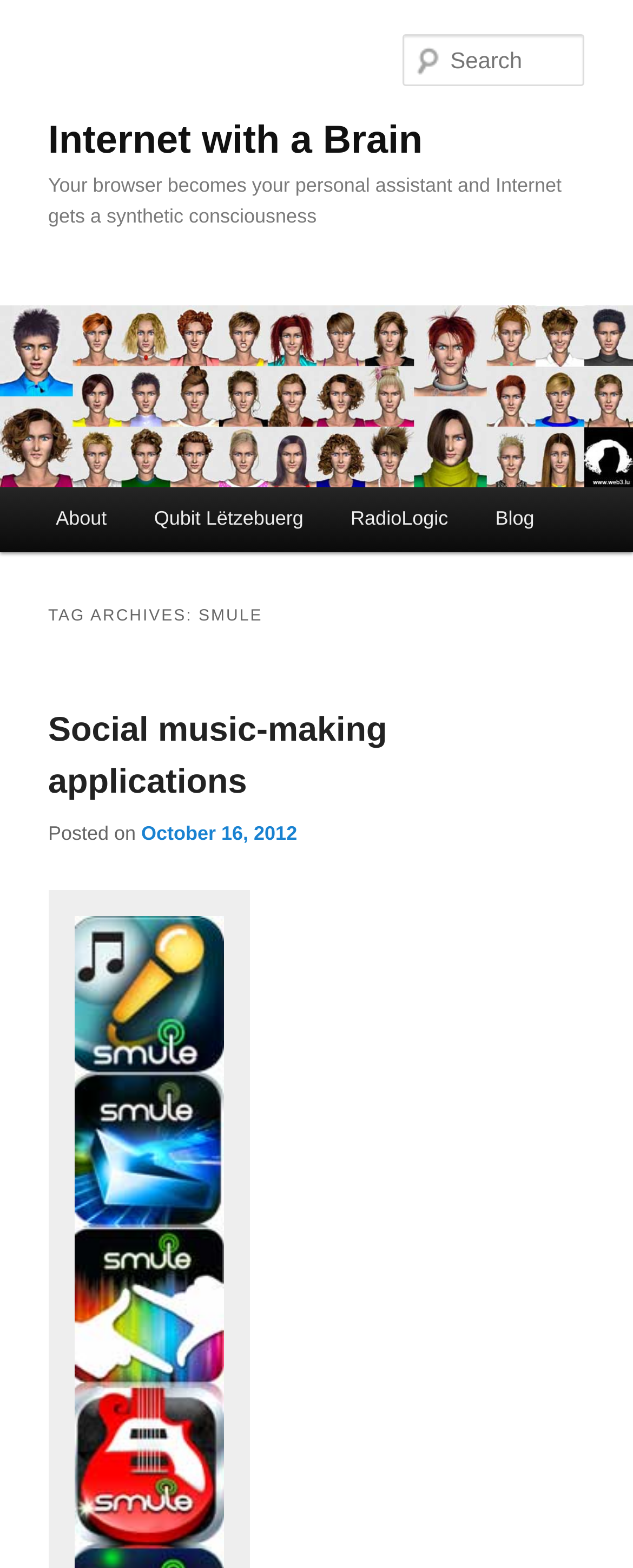Please identify the bounding box coordinates of the element's region that I should click in order to complete the following instruction: "Learn about Internet with a Brain". The bounding box coordinates consist of four float numbers between 0 and 1, i.e., [left, top, right, bottom].

[0.076, 0.076, 0.668, 0.104]